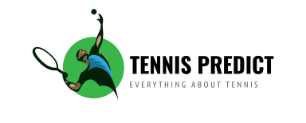What is the color of the logo's background?
Please give a detailed answer to the question using the information shown in the image.

The caption explicitly states that the logo's background is 'green', which is the color of the circular background that symbolizes energy and motion.